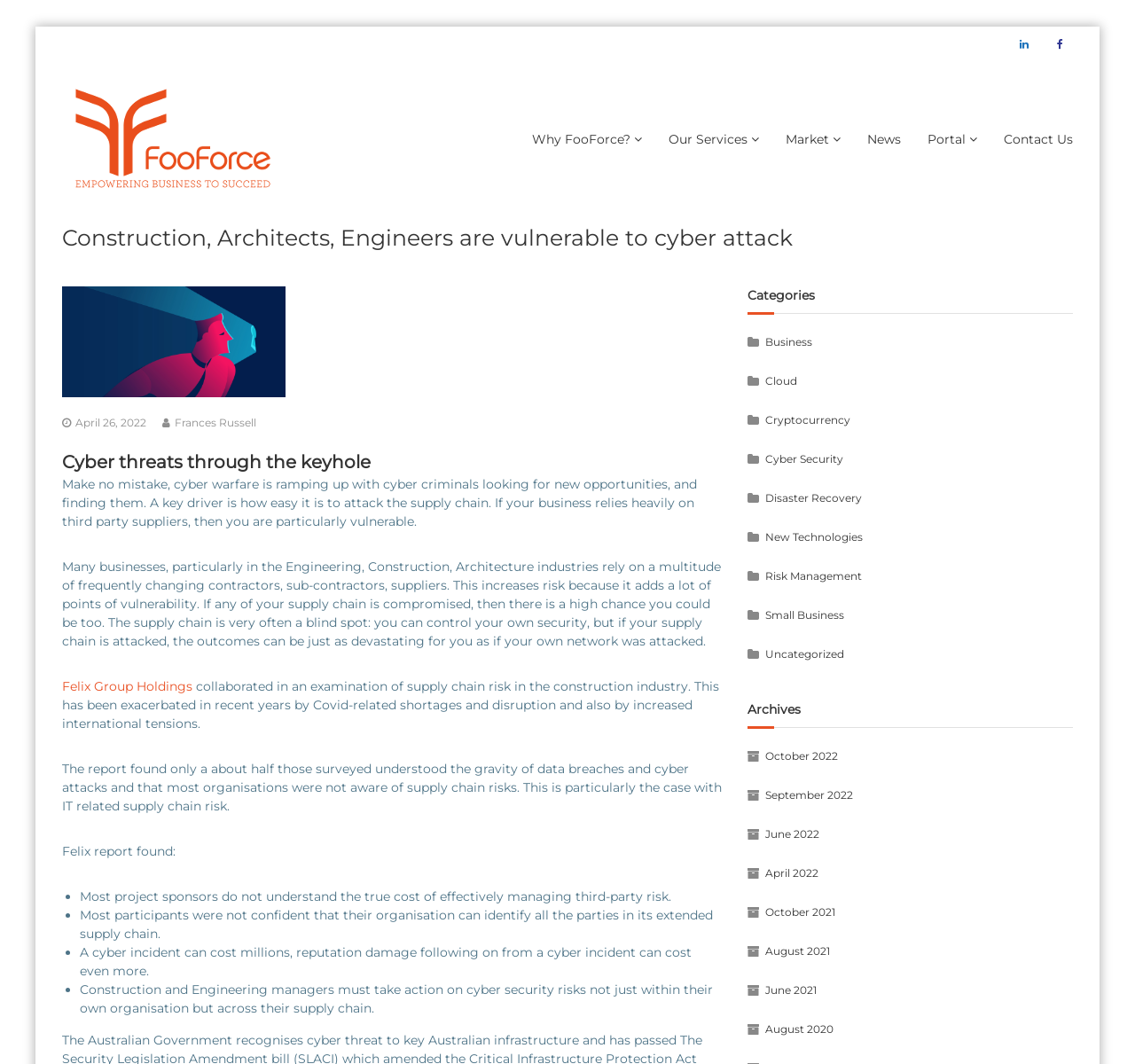Give a concise answer of one word or phrase to the question: 
What is the industry vulnerable to cyber attacks?

Construction, Architects, Engineers